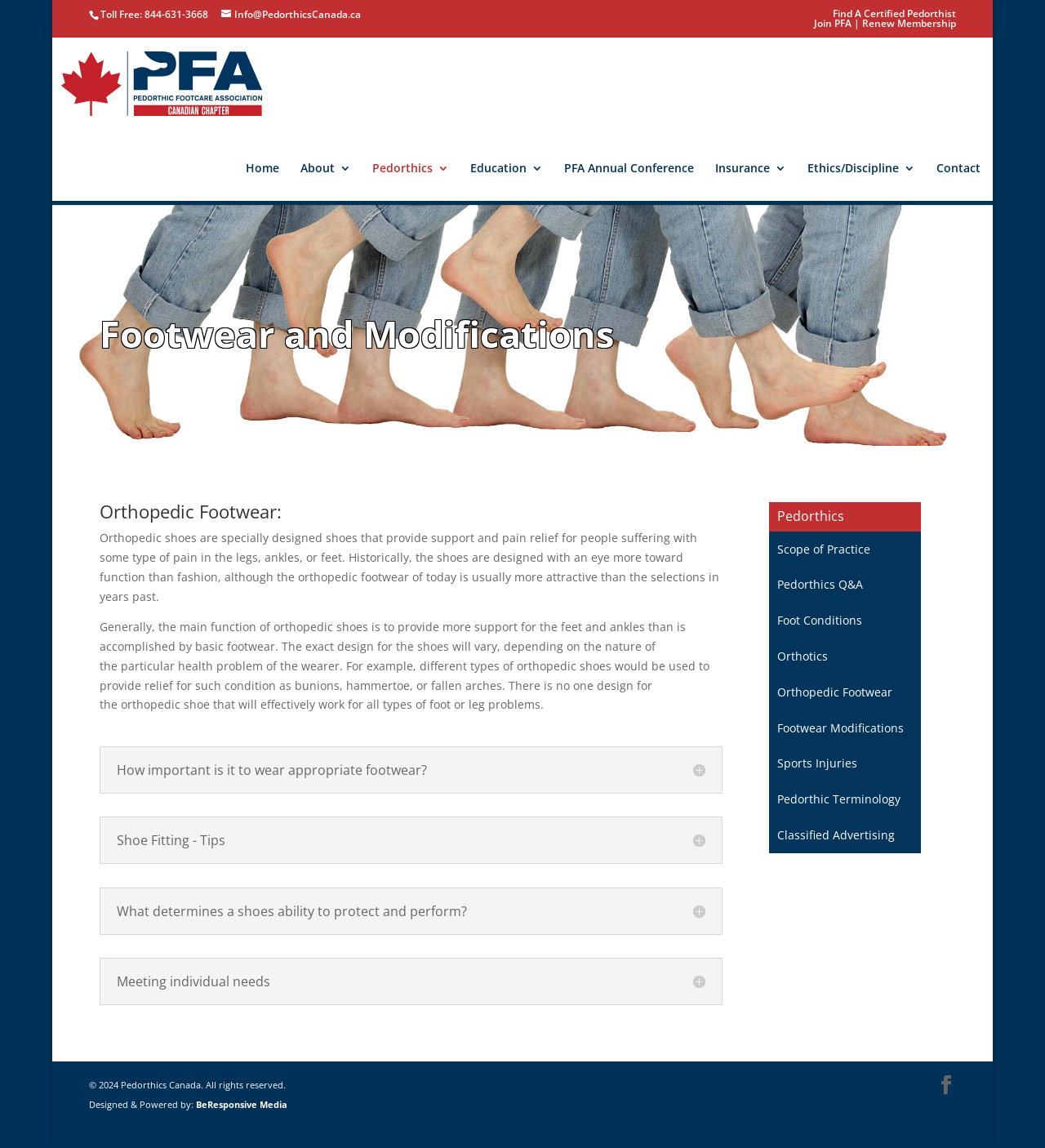What is the name of the organization that certified pedorthists?
Using the visual information from the image, give a one-word or short-phrase answer.

Pedorthics Canada